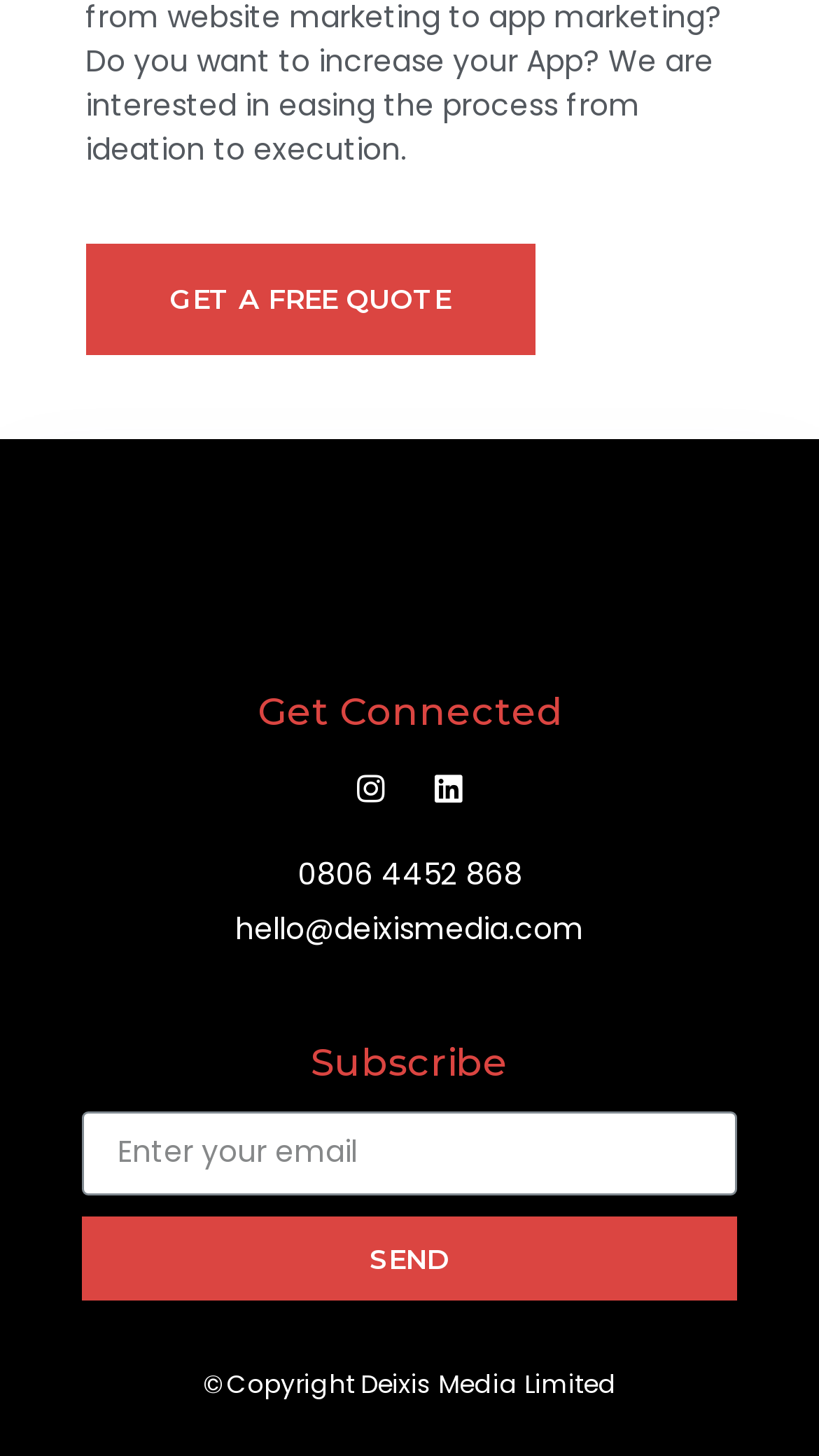What is the company name mentioned on the webpage?
Based on the visual, give a brief answer using one word or a short phrase.

Deixis Media Limited